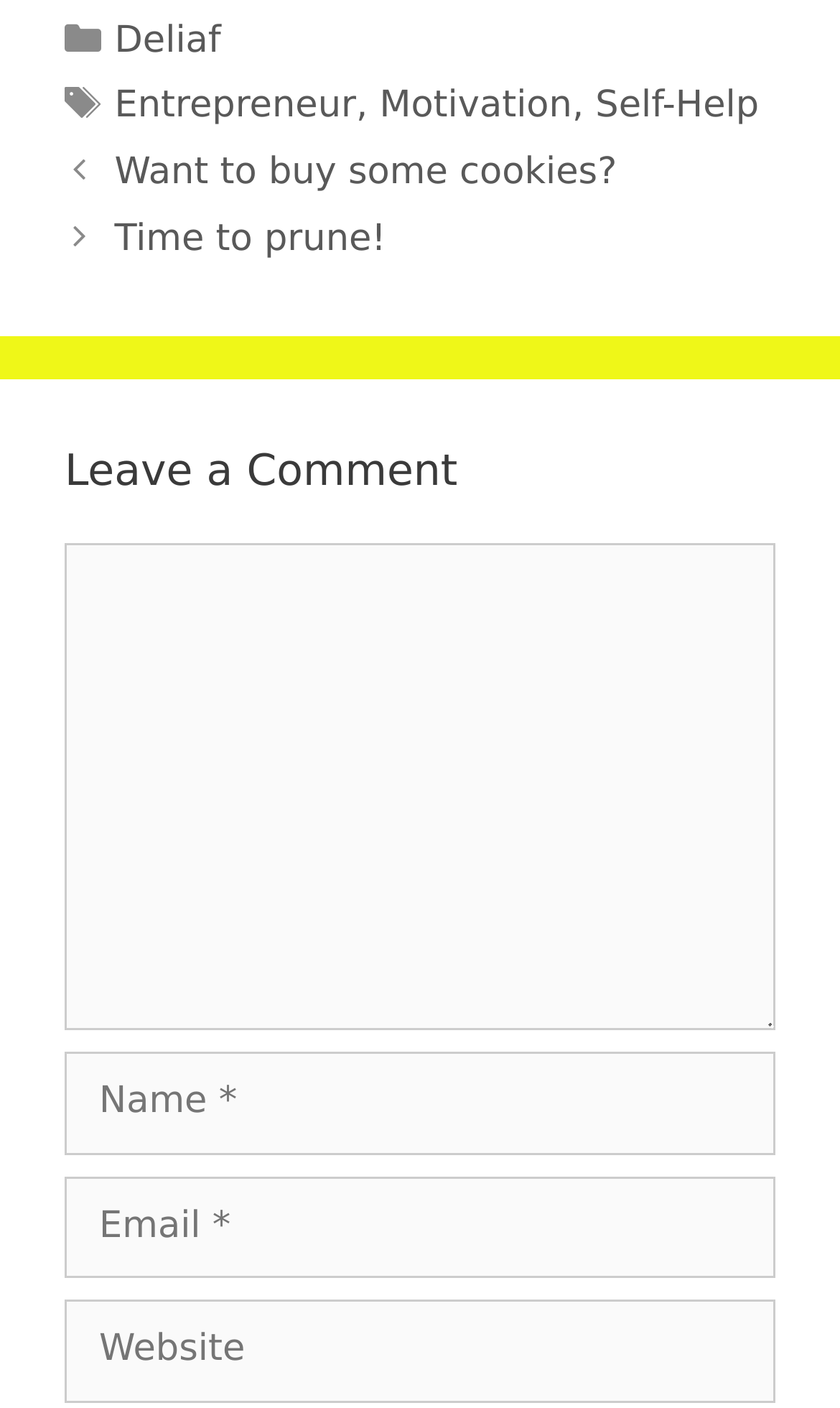Respond to the question below with a single word or phrase:
What information is required to leave a comment?

Comment